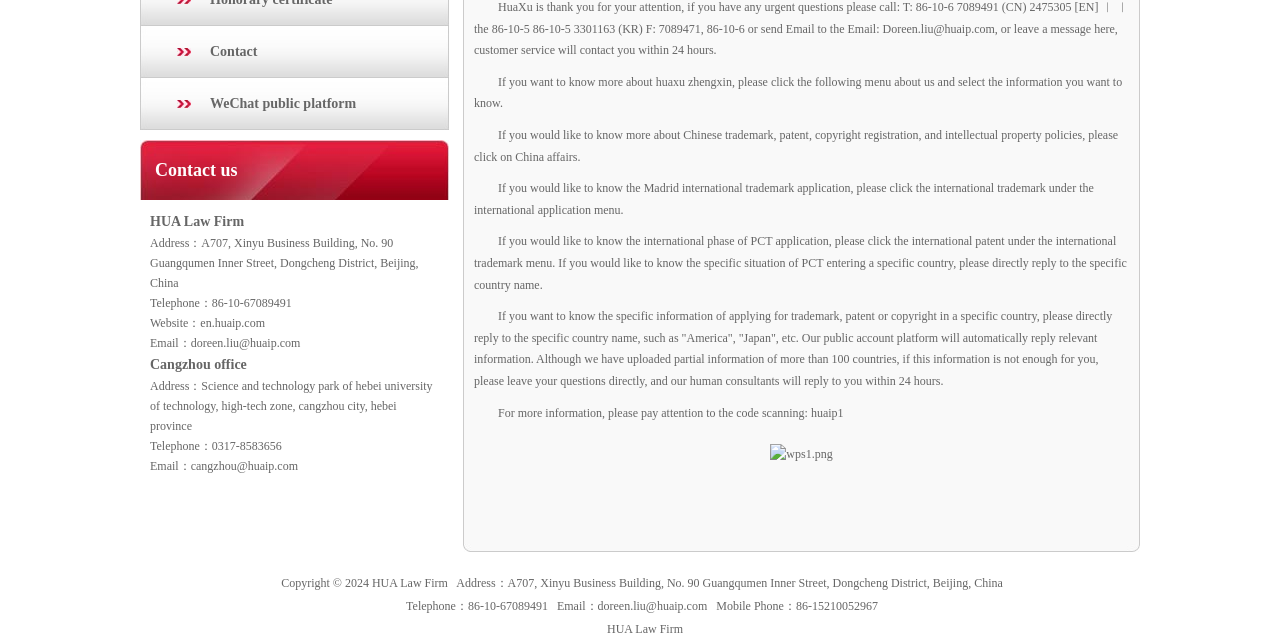Identify and provide the bounding box coordinates of the UI element described: "WeChat public platform". The coordinates should be formatted as [left, top, right, bottom], with each number being a float between 0 and 1.

[0.109, 0.122, 0.351, 0.203]